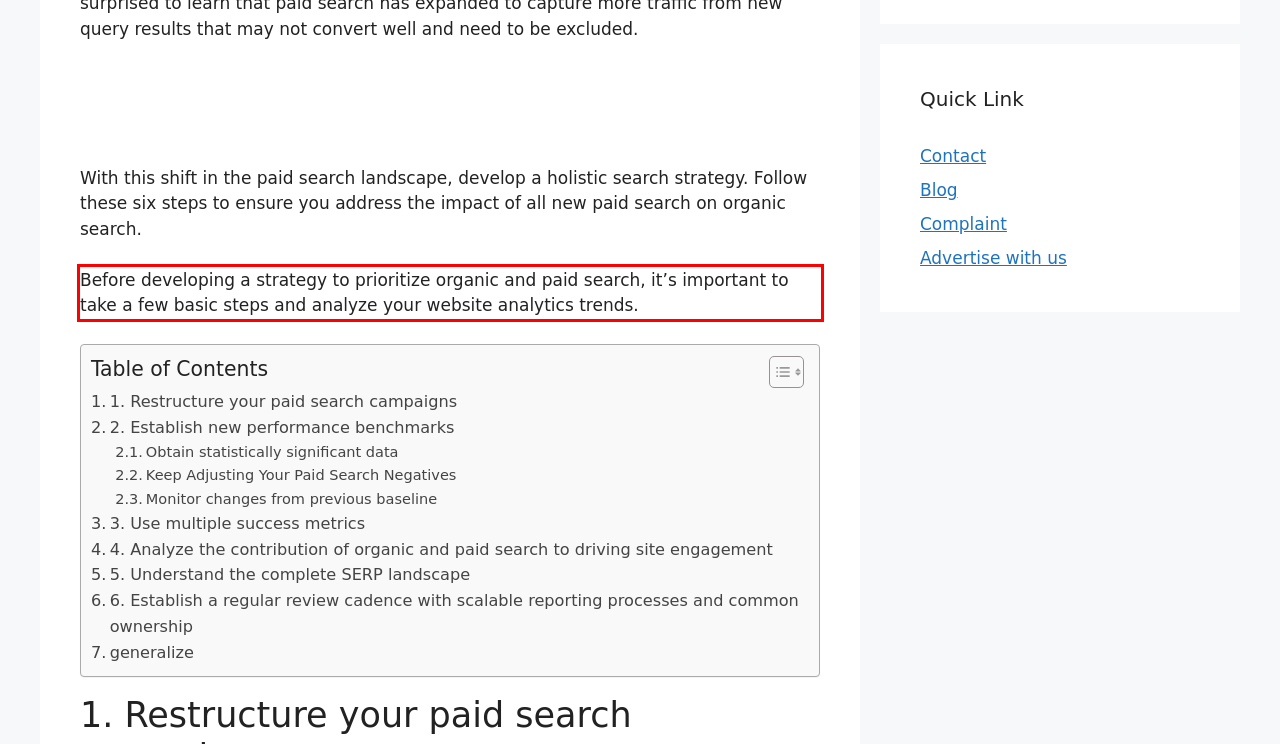Please look at the screenshot provided and find the red bounding box. Extract the text content contained within this bounding box.

Before developing a strategy to prioritize organic and paid search, it’s important to take a few basic steps and analyze your website analytics trends.